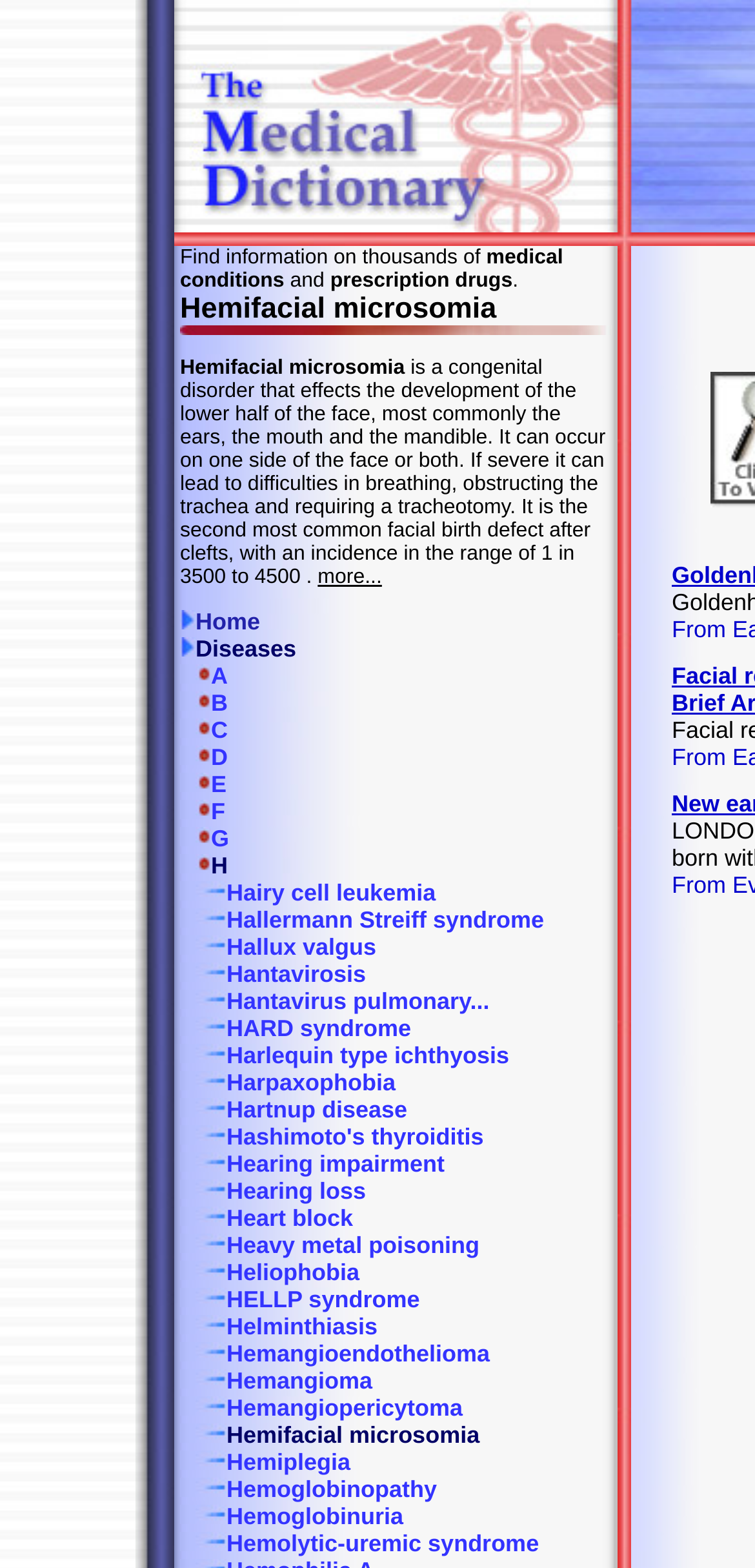Bounding box coordinates must be specified in the format (top-left x, top-left y, bottom-right x, bottom-right y). All values should be floating point numbers between 0 and 1. What are the bounding box coordinates of the UI element described as: Hairy cell leukemia

[0.238, 0.561, 0.577, 0.578]